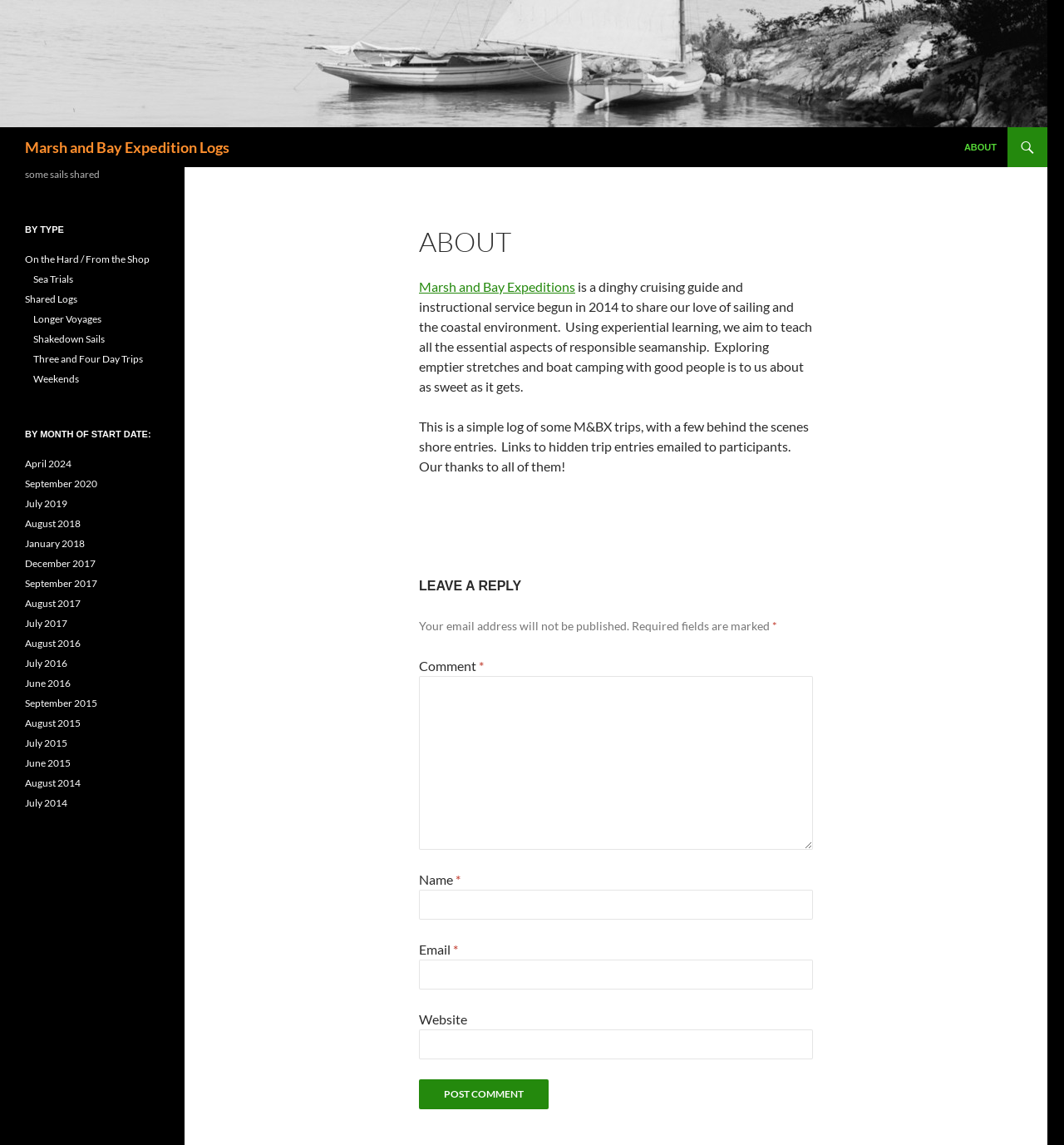Using the information in the image, give a comprehensive answer to the question: 
What is the tone of the website?

The website's tone appears to be informal and conversational, with a personal touch, as evidenced by the use of phrases such as 'to us about as sweet as it gets' and 'our thanks to all of them', suggesting a friendly and approachable tone.